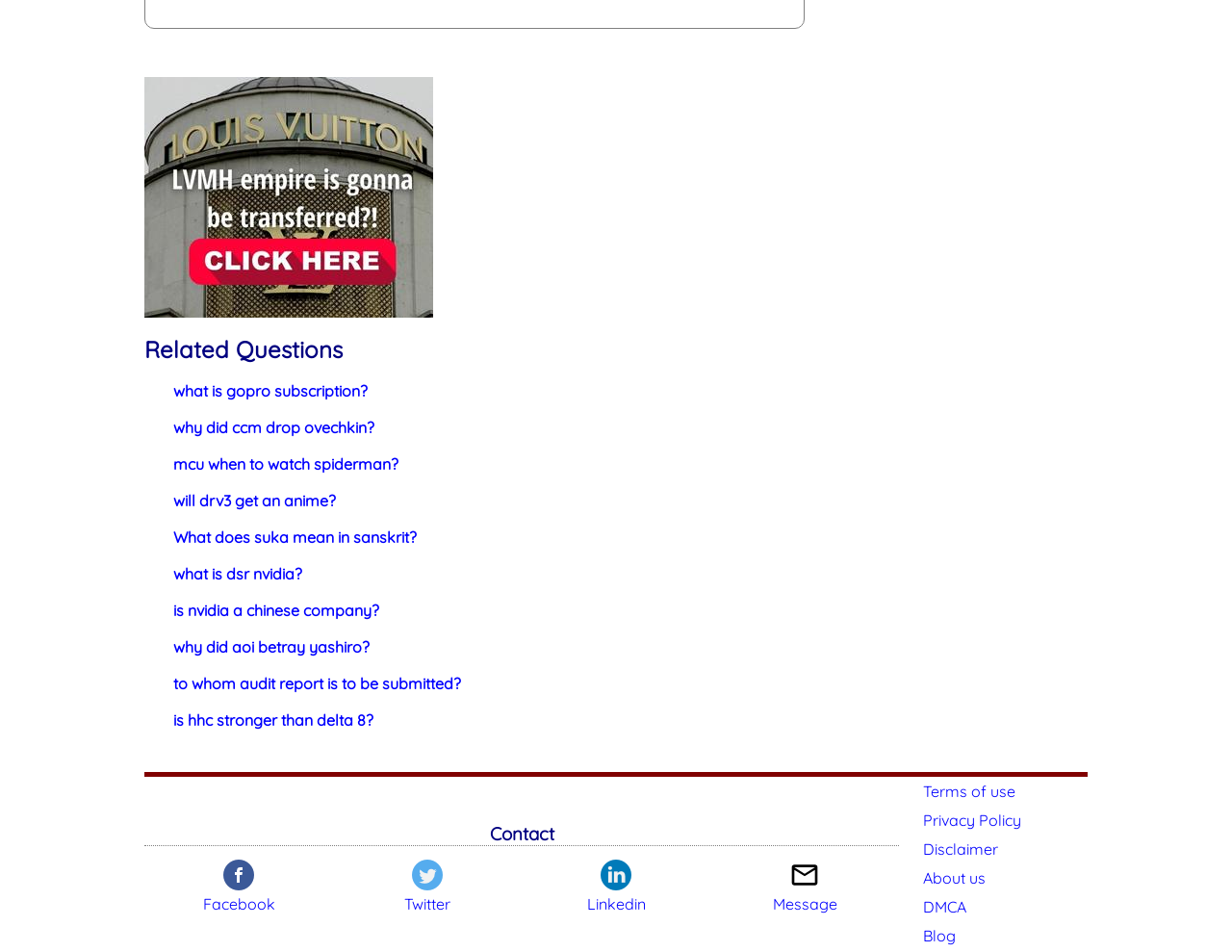Given the following UI element description: "Sitemap", find the bounding box coordinates in the webpage screenshot.

None